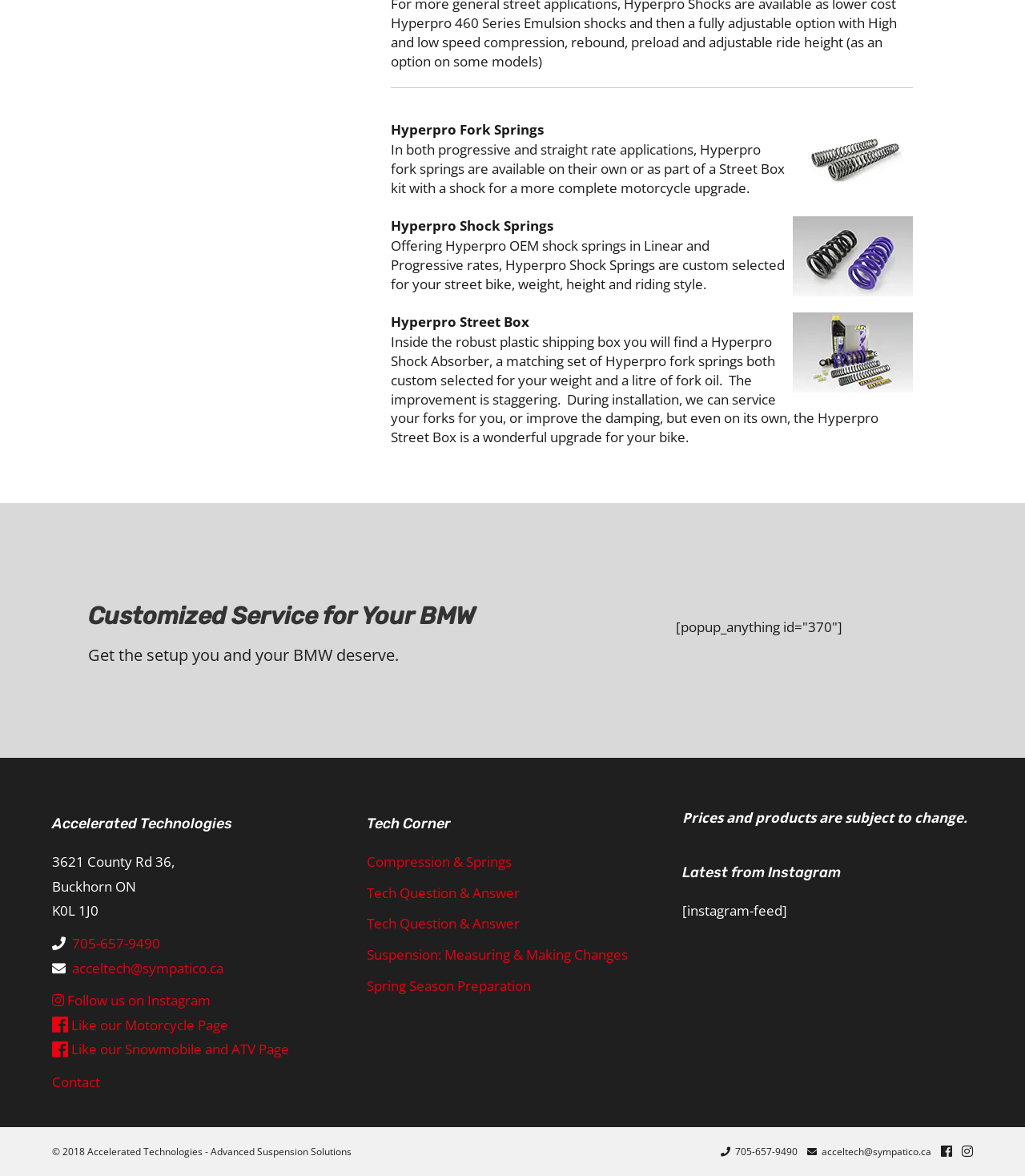Could you provide the bounding box coordinates for the portion of the screen to click to complete this instruction: "Like our Motorcycle Page"?

[0.051, 0.864, 0.223, 0.879]